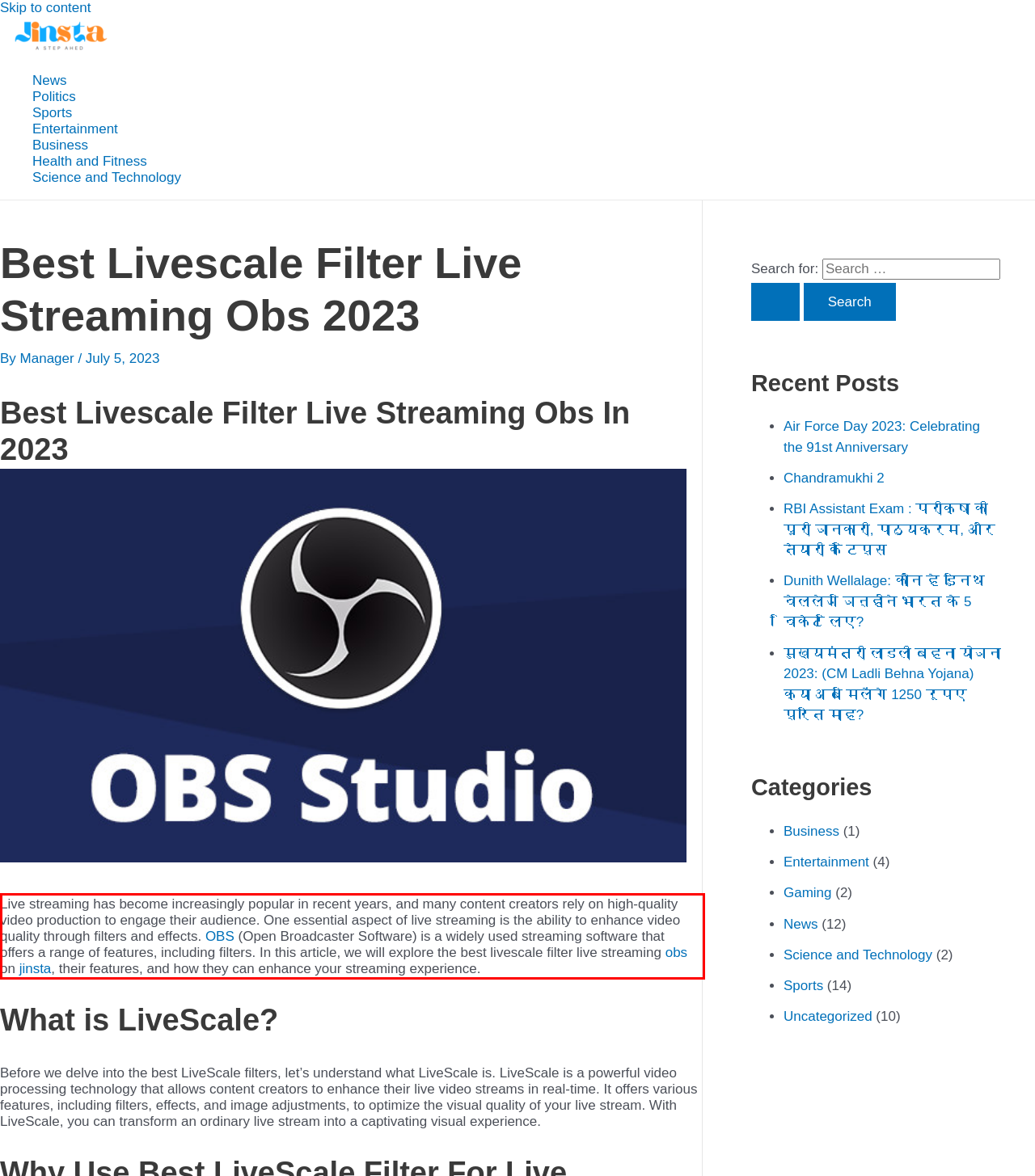There is a UI element on the webpage screenshot marked by a red bounding box. Extract and generate the text content from within this red box.

Live streaming has become increasingly popular in recent years, and many content creators rely on high-quality video production to engage their audience. One essential aspect of live streaming is the ability to enhance video quality through filters and effects. OBS (Open Broadcaster Software) is a widely used streaming software that offers a range of features, including filters. In this article, we will explore the best livescale filter live streaming obs on jinsta, their features, and how they can enhance your streaming experience.